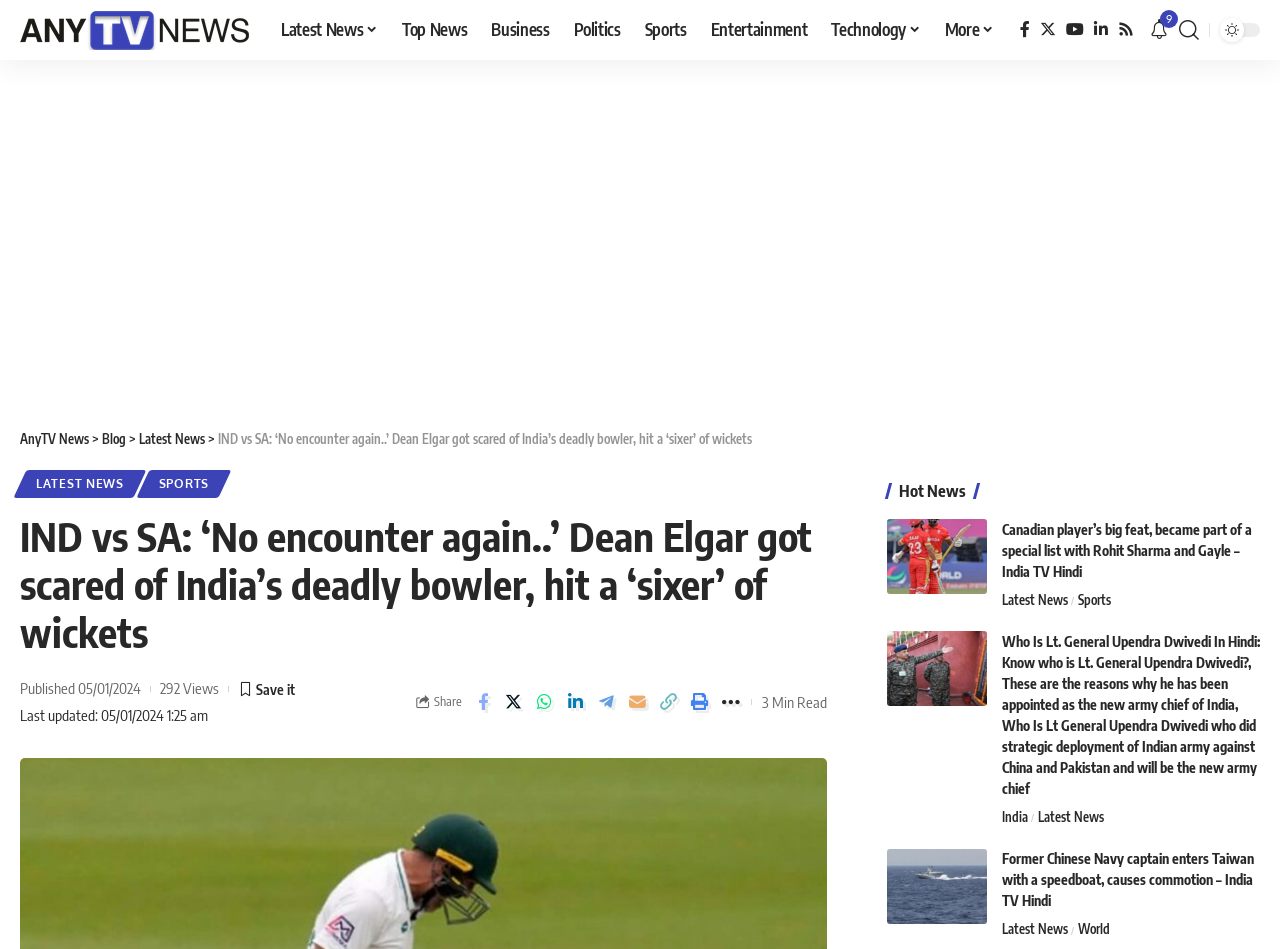Please provide the bounding box coordinates for the element that needs to be clicked to perform the following instruction: "Click on the 'Latest News' link". The coordinates should be given as four float numbers between 0 and 1, i.e., [left, top, right, bottom].

[0.21, 0.0, 0.305, 0.063]